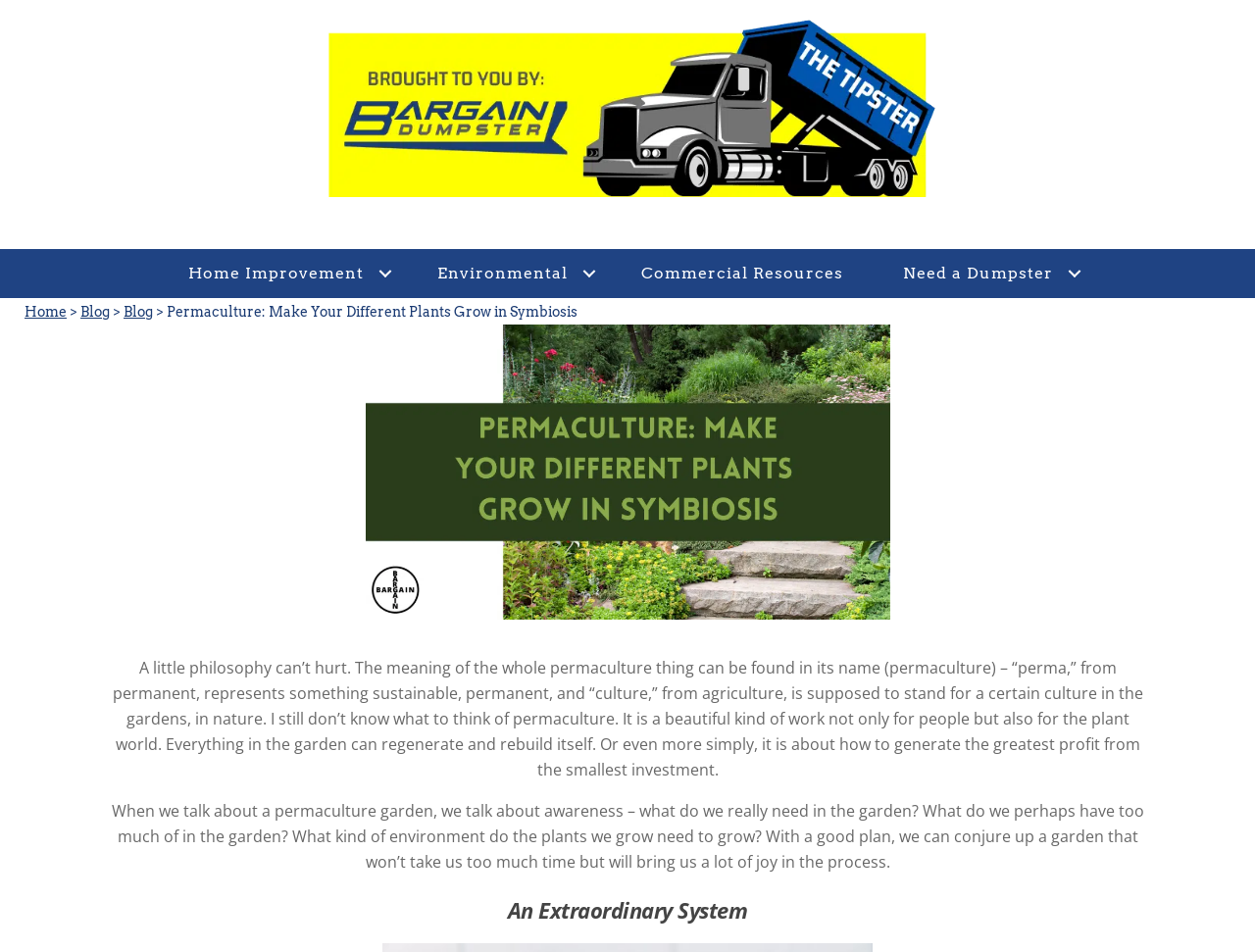What is the key to creating a successful permaculture garden?
Carefully analyze the image and provide a thorough answer to the question.

The webpage suggests that with a good plan, one can create a permaculture garden that won't require too much time but will bring joy in the process, and it's about being aware of what is needed in the garden and creating an environment that supports the growth of plants.